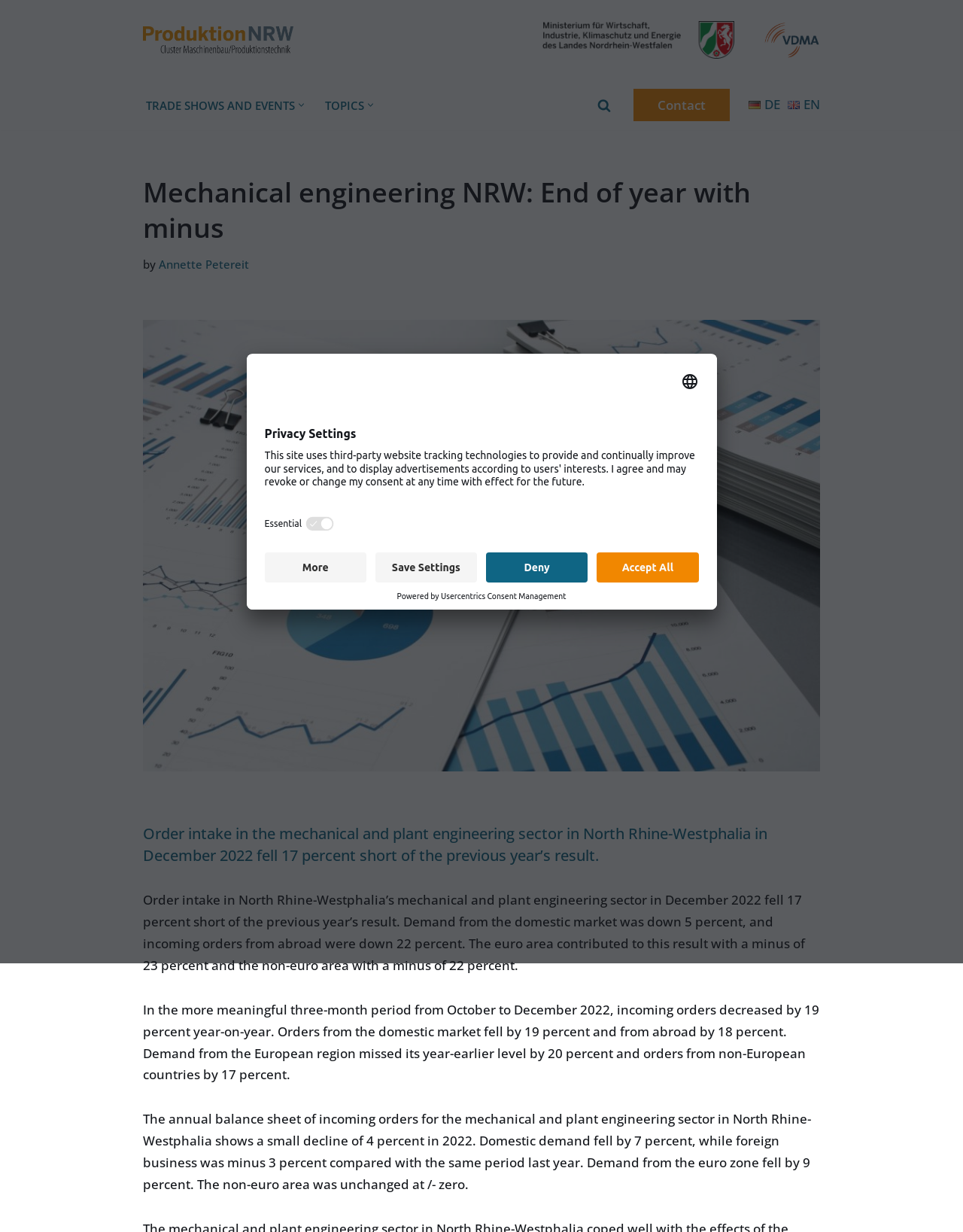Answer the following in one word or a short phrase: 
Who is the author of the article?

Annette Petereit